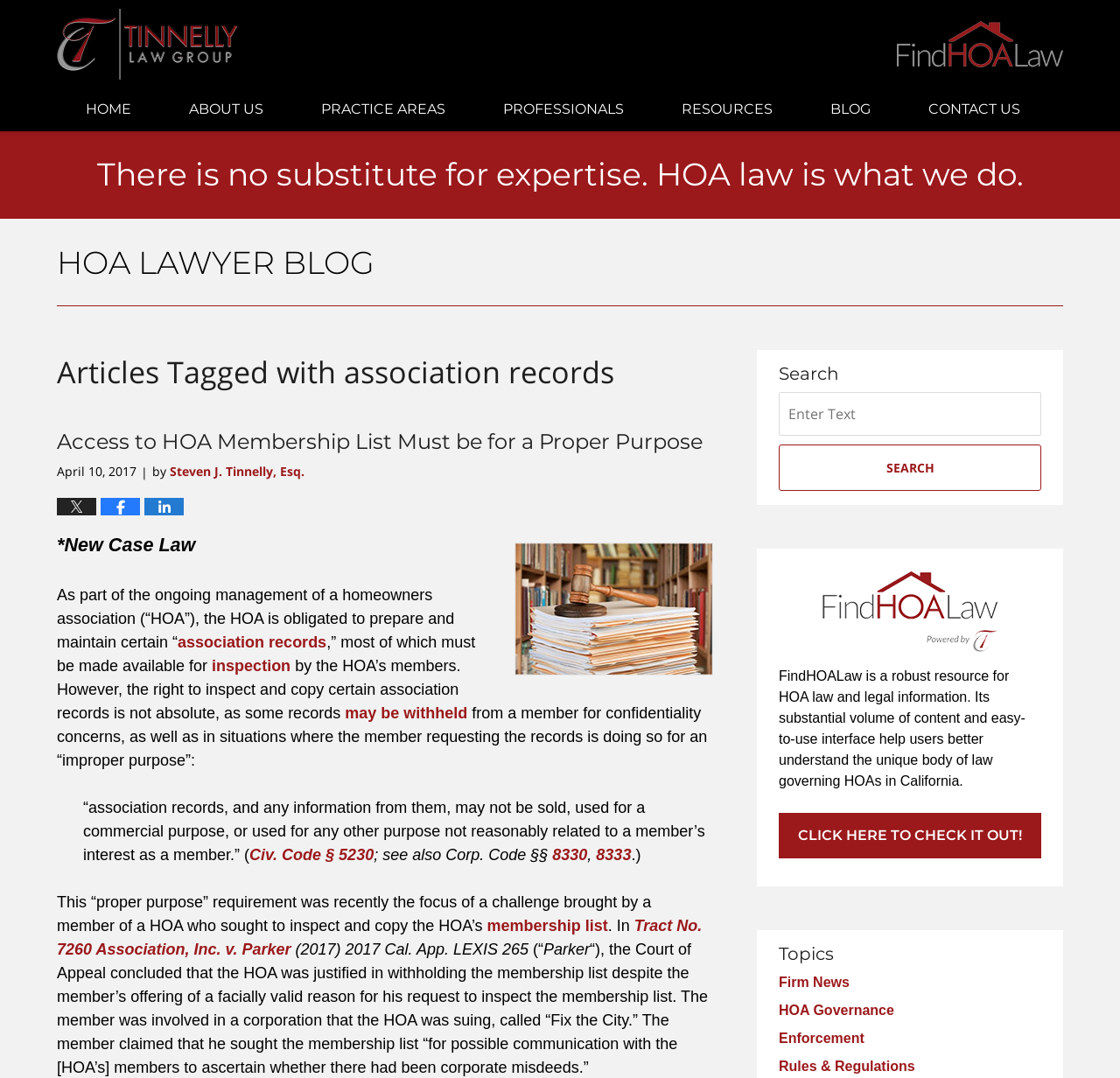Find the bounding box coordinates of the area that needs to be clicked in order to achieve the following instruction: "Read the article about 'Access to HOA Membership List Must be for a Proper Purpose'". The coordinates should be specified as four float numbers between 0 and 1, i.e., [left, top, right, bottom].

[0.051, 0.398, 0.627, 0.421]